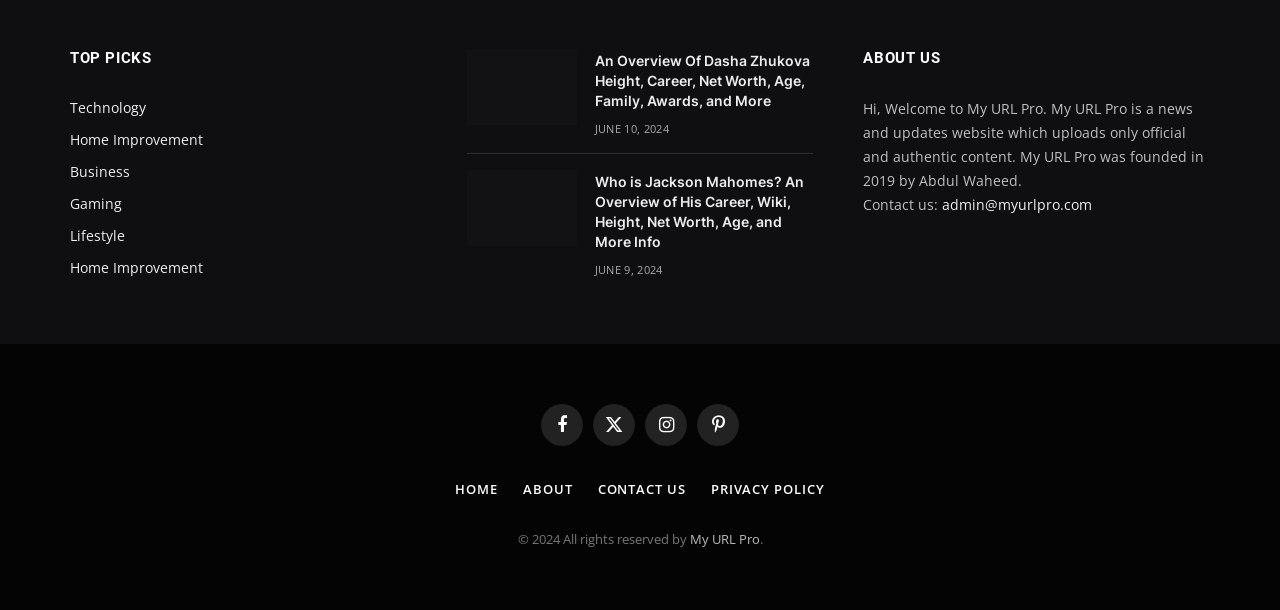What is the topic of the first article?
Use the information from the screenshot to give a comprehensive response to the question.

The first article on the webpage has a heading that reads 'An Overview Of Dasha Zhukova Height, Career, Net Worth, Age, Family, Awards, and More', which suggests that the topic of the article is Dasha Zhukova's height and other related information.